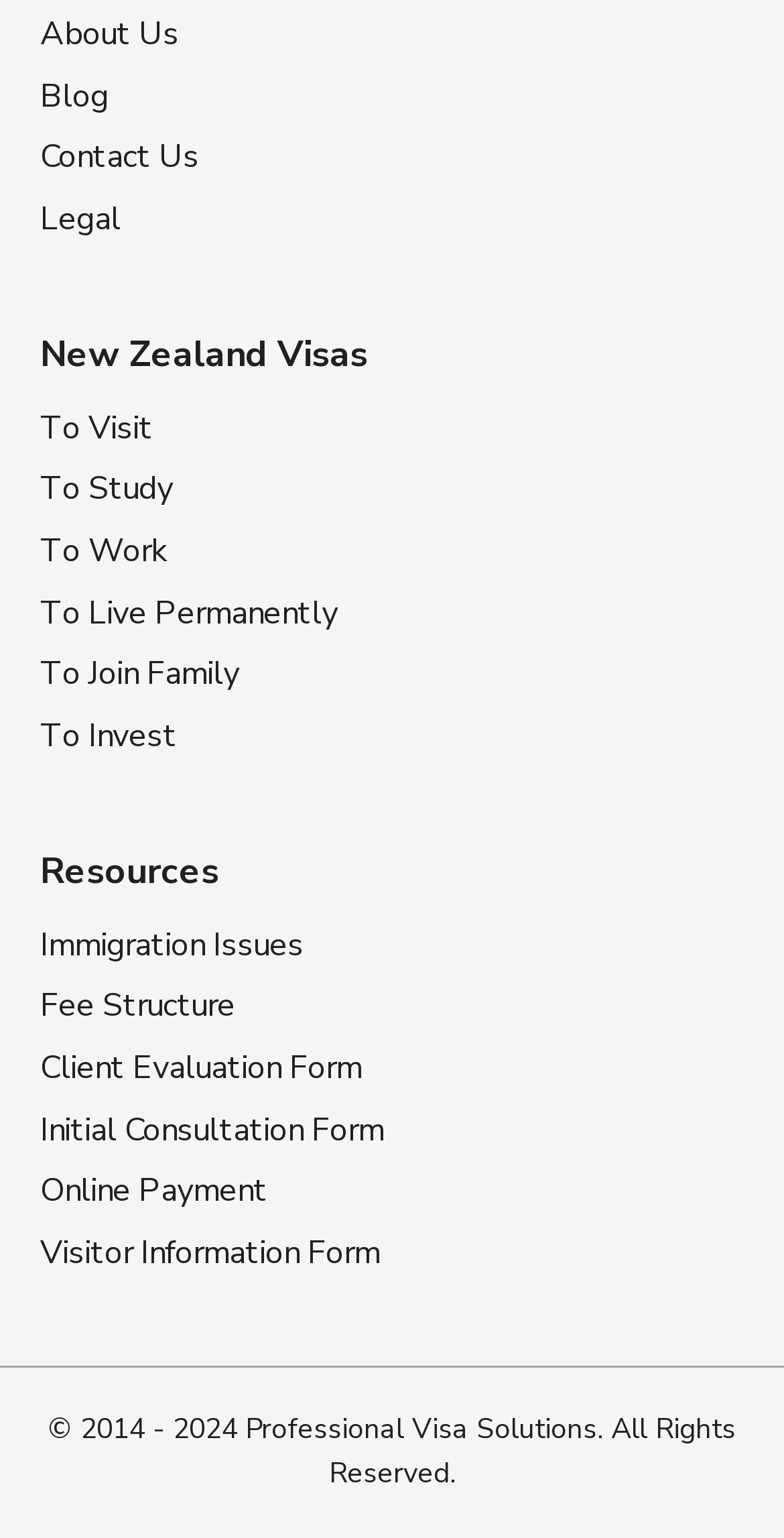How many resources are listed on the webpage?
Your answer should be a single word or phrase derived from the screenshot.

8